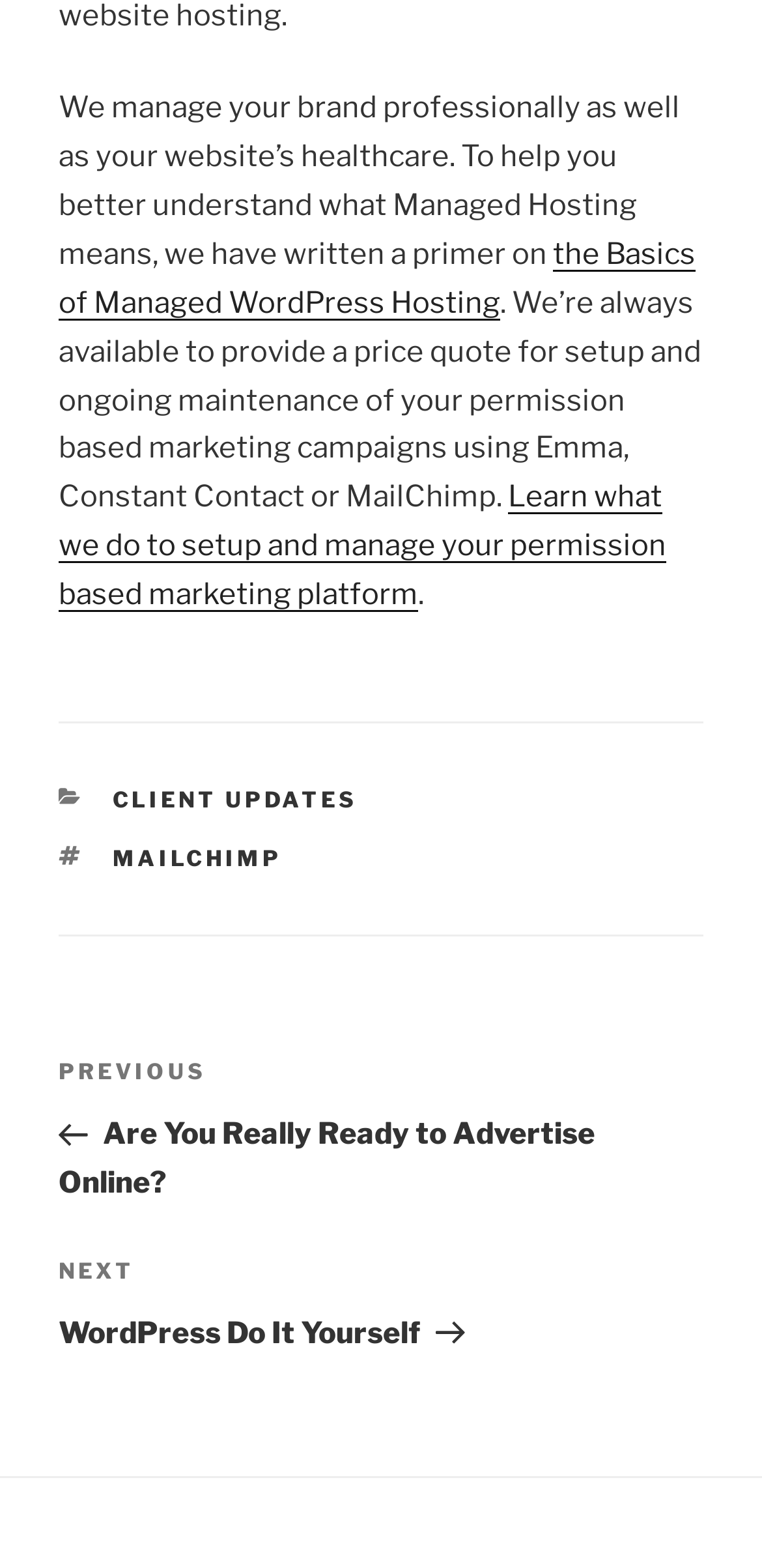What is the purpose of the company?
Using the visual information, reply with a single word or short phrase.

Manage brand and website